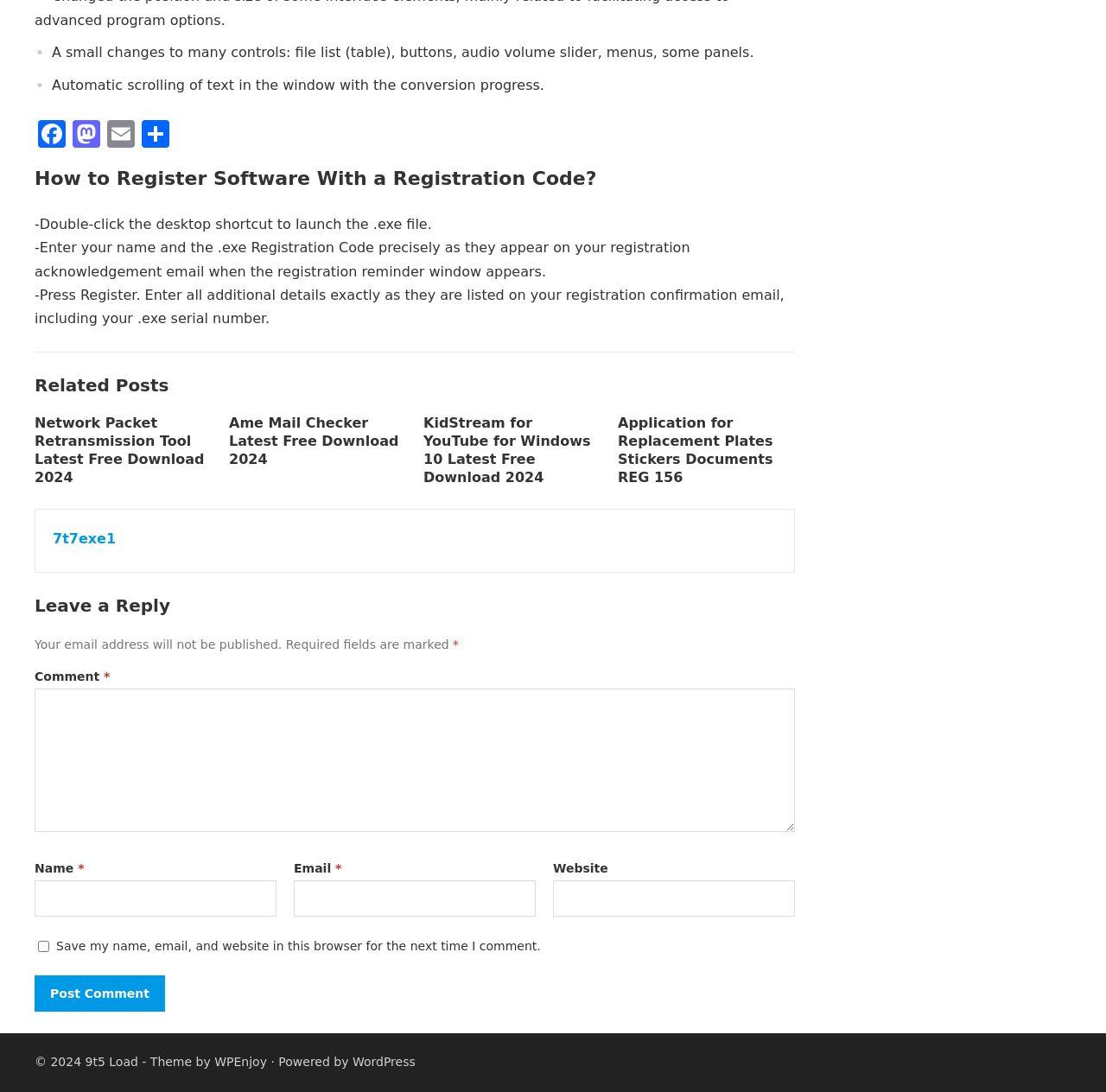Based on the element description: "9t5 Load", identify the bounding box coordinates for this UI element. The coordinates must be four float numbers between 0 and 1, listed as [left, top, right, bottom].

[0.077, 0.966, 0.125, 0.979]